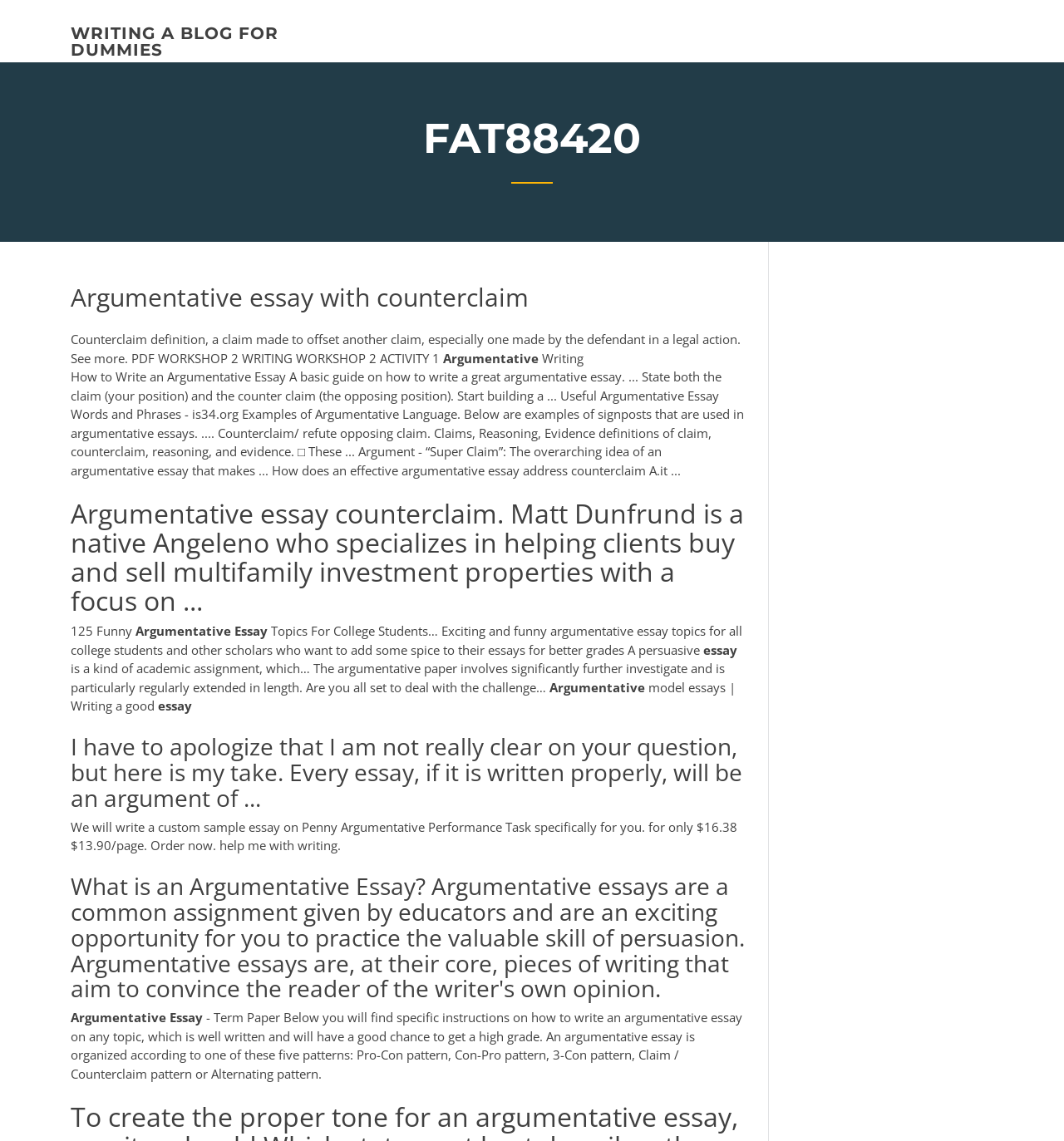Carefully examine the image and provide an in-depth answer to the question: What are some examples of signposts used in argumentative essays?

The webpage provides examples of signposts used in argumentative essays, including counterclaim and refute opposing claim. These signposts help to organize and structure the essay, making it clearer and more persuasive.